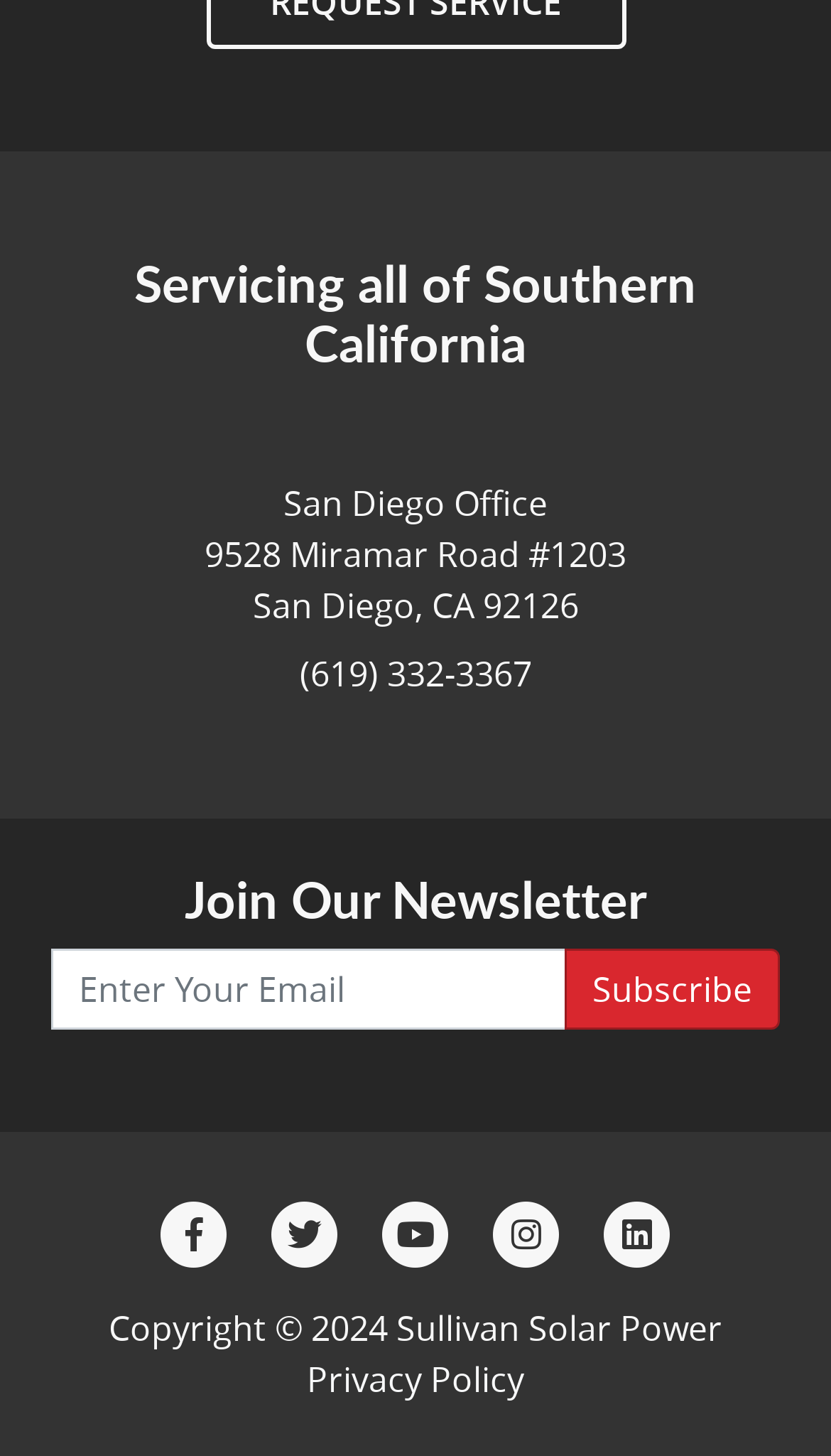What social media platforms does the company have?
Look at the image and respond with a one-word or short phrase answer.

Facebook, Twitter, YouTube, Instagram, LinkedIn